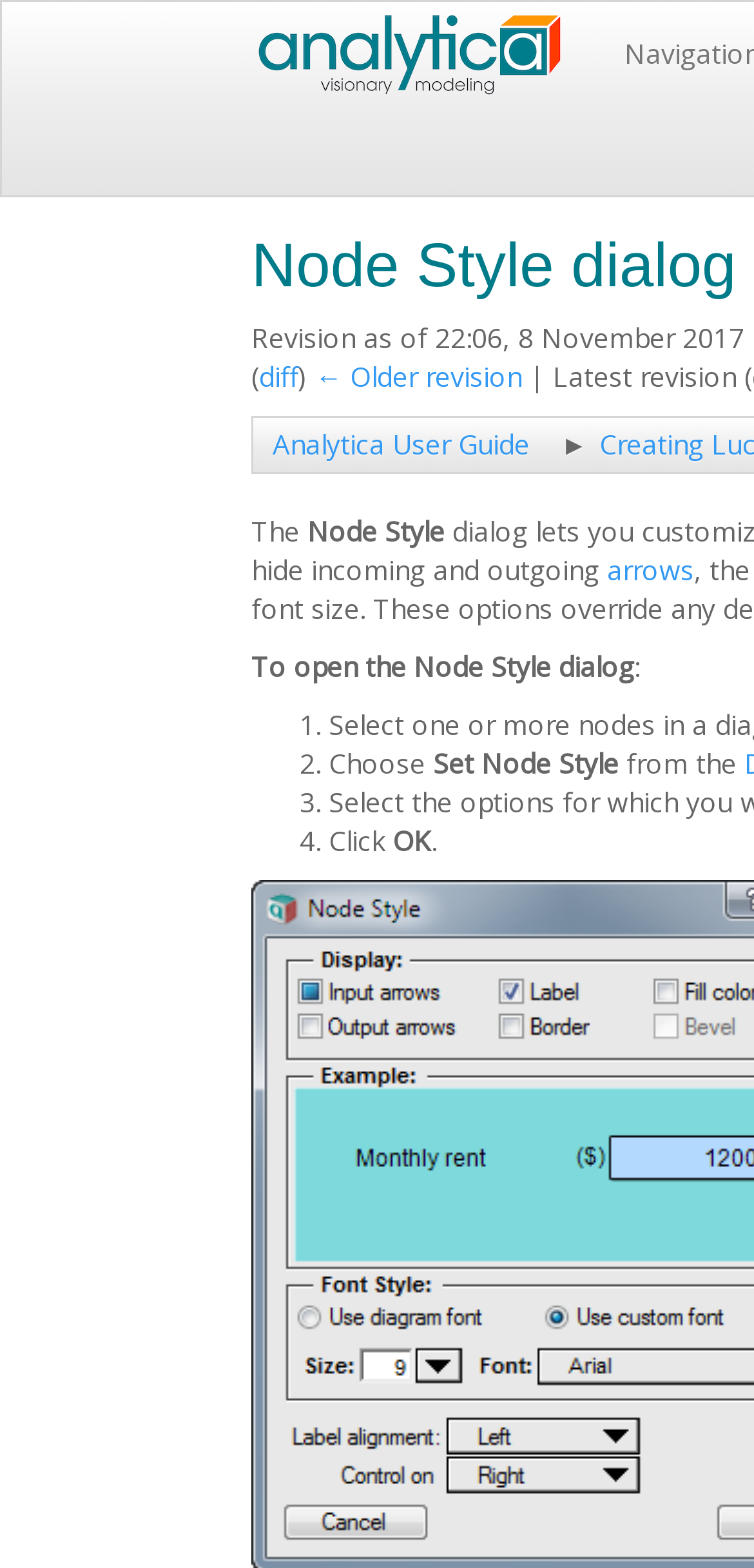What is the link to the Analytica User Guide? Please answer the question using a single word or phrase based on the image.

Analytica User Guide